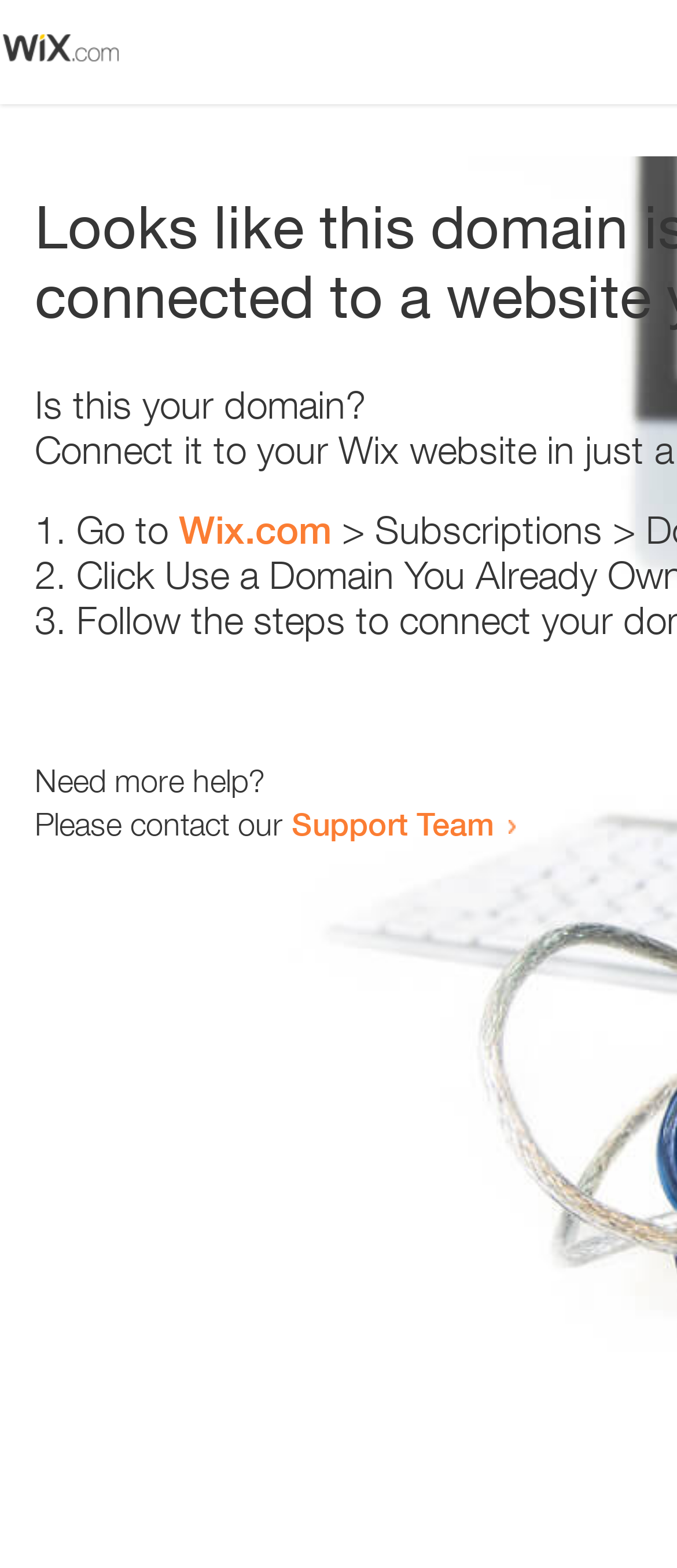Extract the primary heading text from the webpage.

Looks like this domain isn't
connected to a website yet